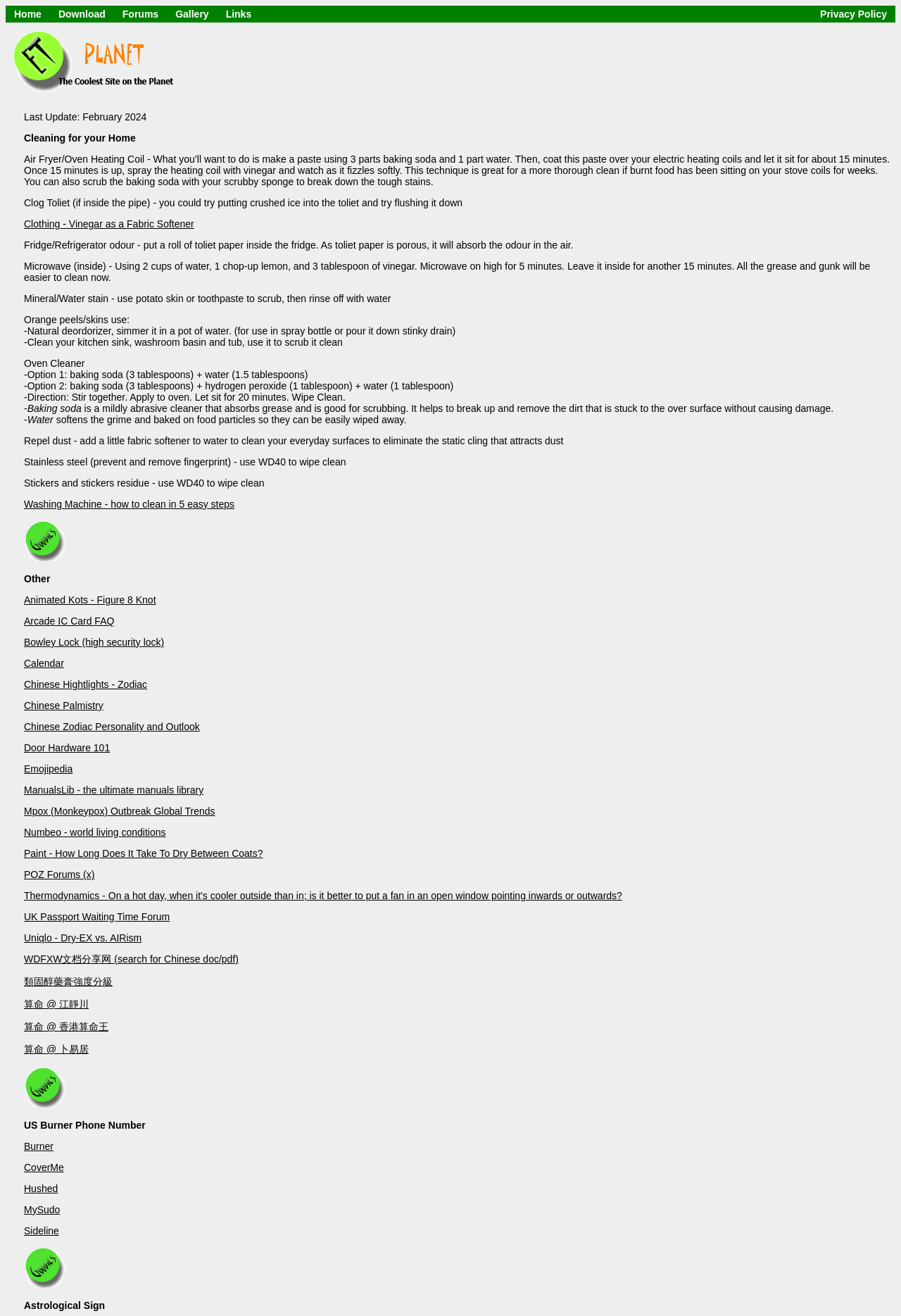Could you please study the image and provide a detailed answer to the question:
What is the purpose of WD40 in cleaning stainless steel?

The webpage suggests that WD40 can be used to wipe clean stainless steel surfaces to prevent and remove fingerprints.